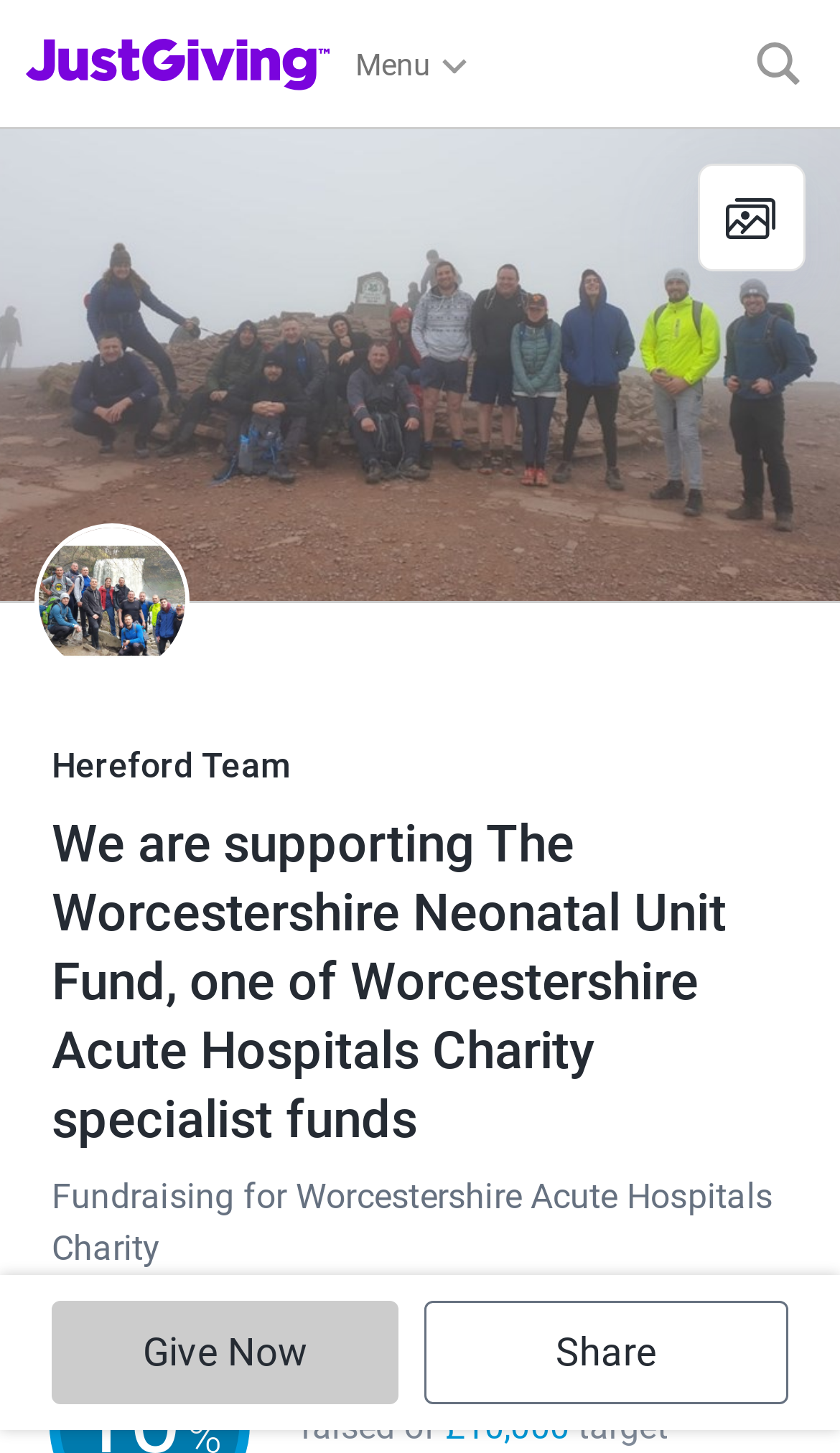Answer the question briefly using a single word or phrase: 
What is the purpose of the 'Share' button?

To share the fundraising page